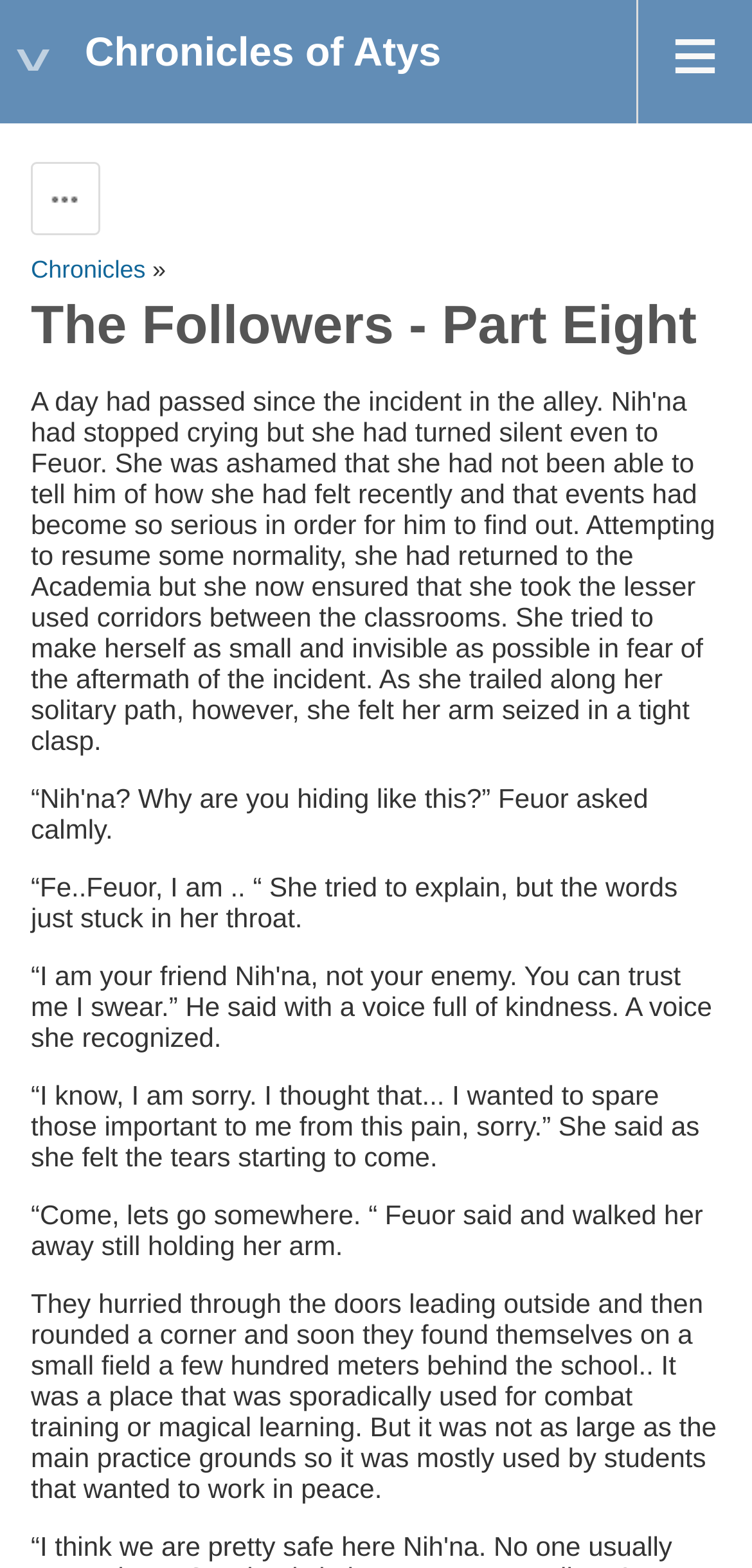What is the name of the story?
Answer the question with a single word or phrase, referring to the image.

The Followers - Part Eight